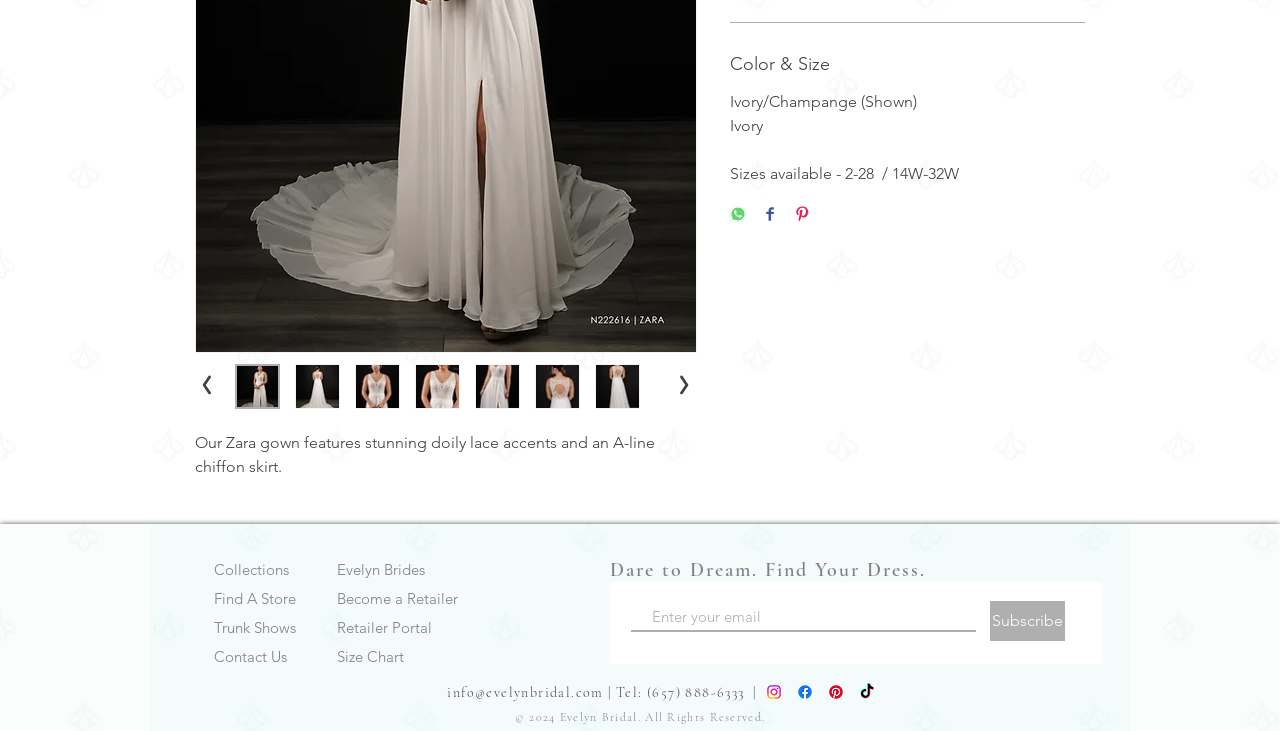Using the element description: "Become a Retailer", determine the bounding box coordinates. The coordinates should be in the format [left, top, right, bottom], with values between 0 and 1.

[0.263, 0.799, 0.374, 0.839]